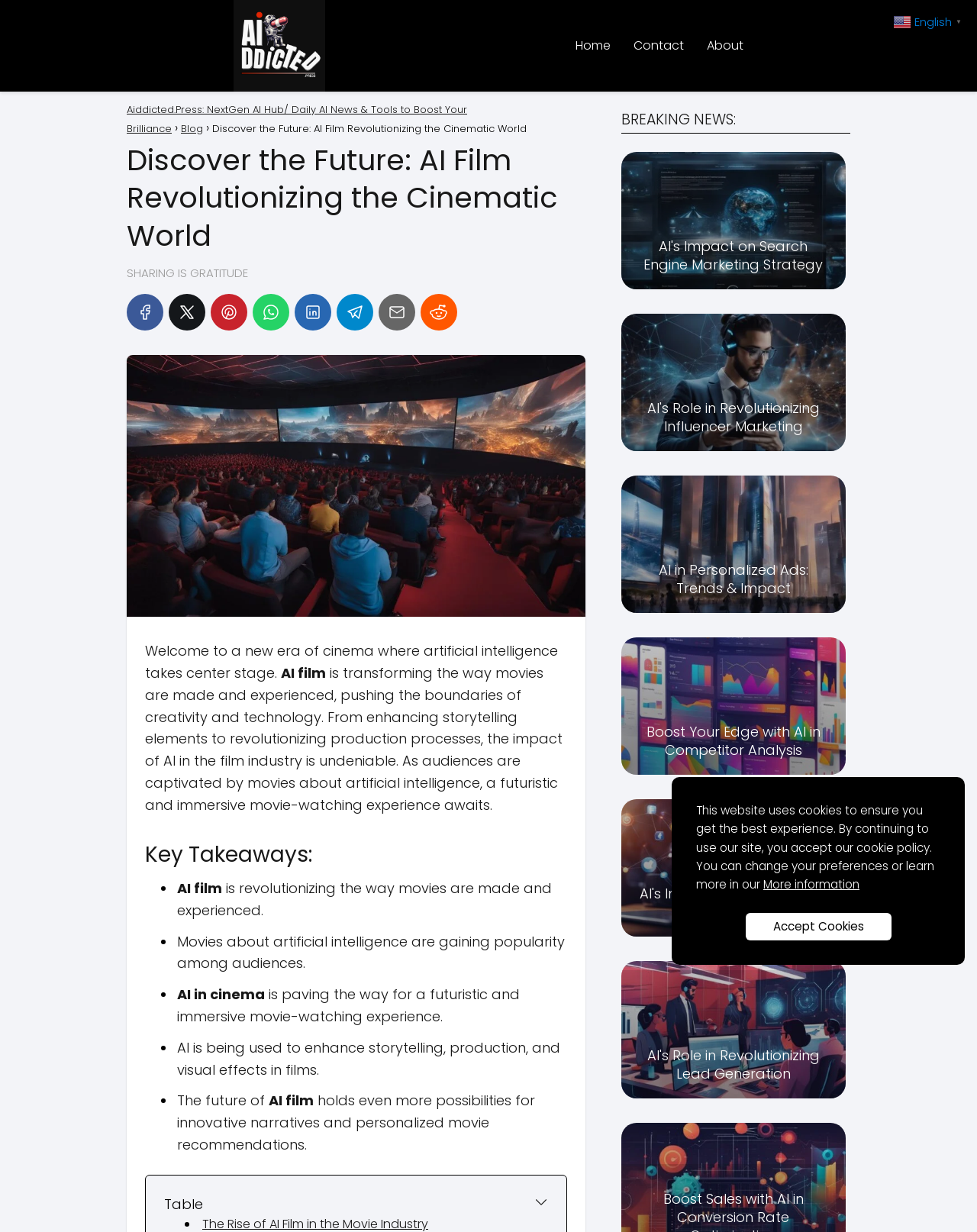Locate the bounding box coordinates of the area to click to fulfill this instruction: "Click the 'Contact' link". The bounding box should be presented as four float numbers between 0 and 1, in the order [left, top, right, bottom].

[0.648, 0.03, 0.7, 0.044]